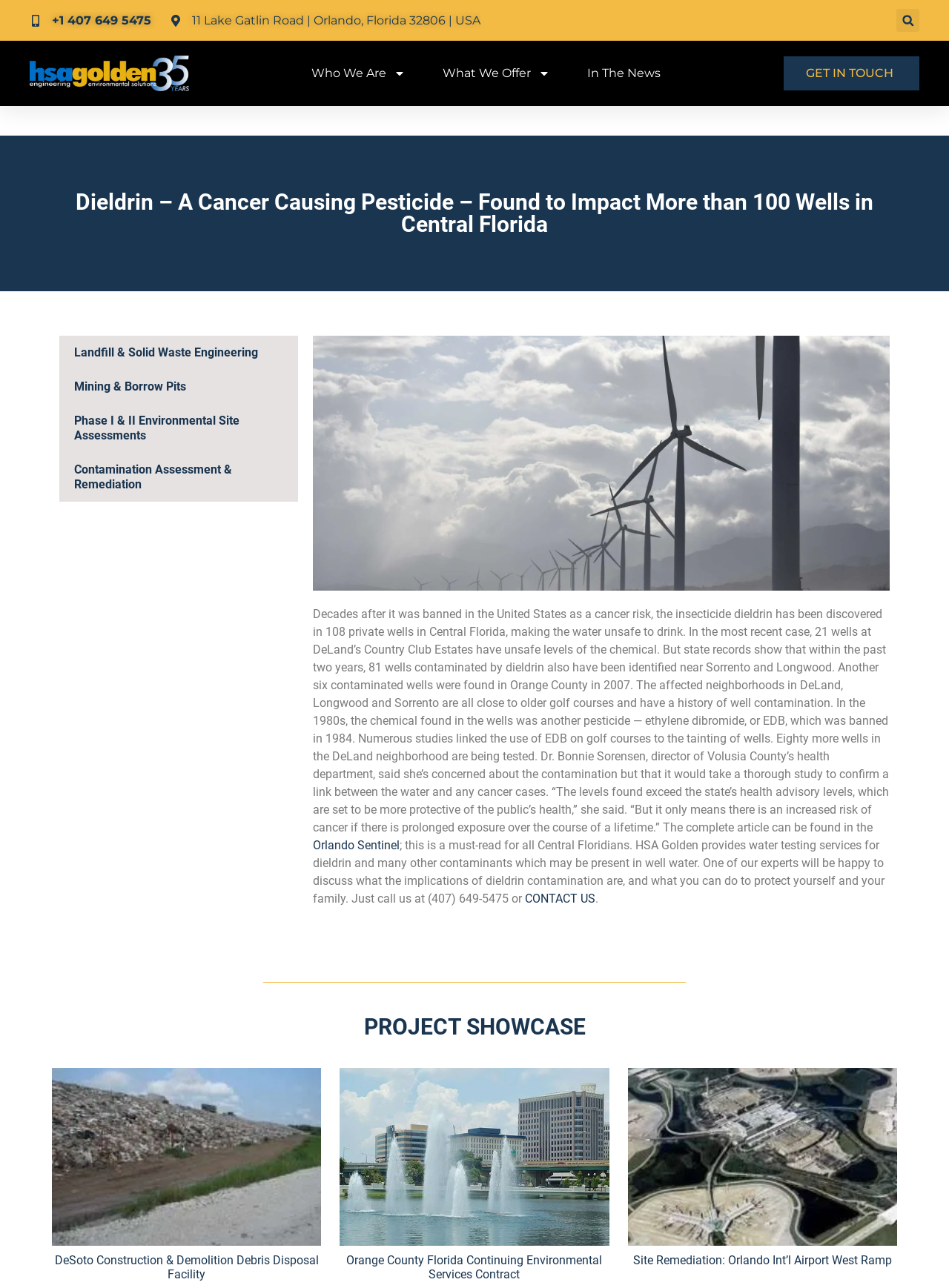Deliver a detailed narrative of the webpage's visual and textual elements.

This webpage is about a cancer-causing pesticide called dieldrin, which has been found in 108 private wells in Central Florida, making the water unsafe to drink. The page is divided into several sections. At the top, there is a header section with a phone number, address, and a search bar on the right side. Below the header, there are four main navigation links: "Who We Are", "What We Offer", "In The News", and "GET IN TOUCH".

The main content of the page is an article about the discovery of dieldrin in private wells in Central Florida. The article is divided into two columns. The left column has a heading "Dieldrin – A Cancer Causing Pesticide – Found to Impact More than 100 Wells in Central Florida" and lists four links to related services: "Landfill & Solid Waste Engineering", "Mining & Borrow Pits", "Phase I & II Environmental Site Assessments", and "Contamination Assessment & Remediation". The right column contains the main article text, which discusses the discovery of dieldrin in private wells, its health risks, and the affected neighborhoods. The article also mentions that HSA Golden provides water testing services for dieldrin and other contaminants.

Below the article, there is a section titled "PROJECT SHOWCASE" with three project links: "DeSoto Construction & Demolition Debris Disposal Facility", "Orange County Florida Continuing Environmental Services Contract", and "Orlando International Airport". Each project link has a corresponding heading and image.

Throughout the page, there are several images, including a logo image next to the "Who We Are" and "What We Offer" links, and an image of Orlando International Airport in the project showcase section.